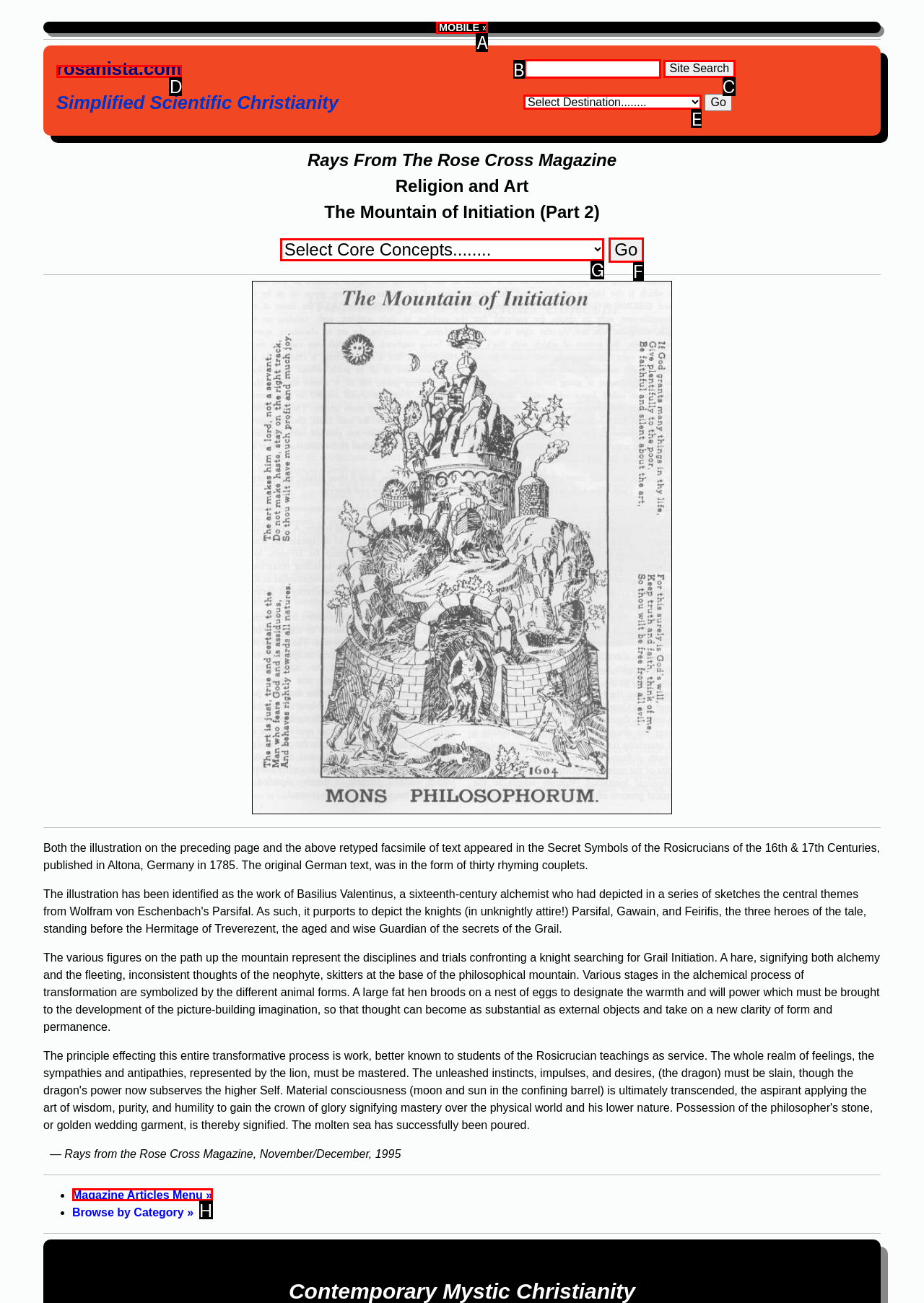Which HTML element should be clicked to fulfill the following task: Select a destination?
Reply with the letter of the appropriate option from the choices given.

E